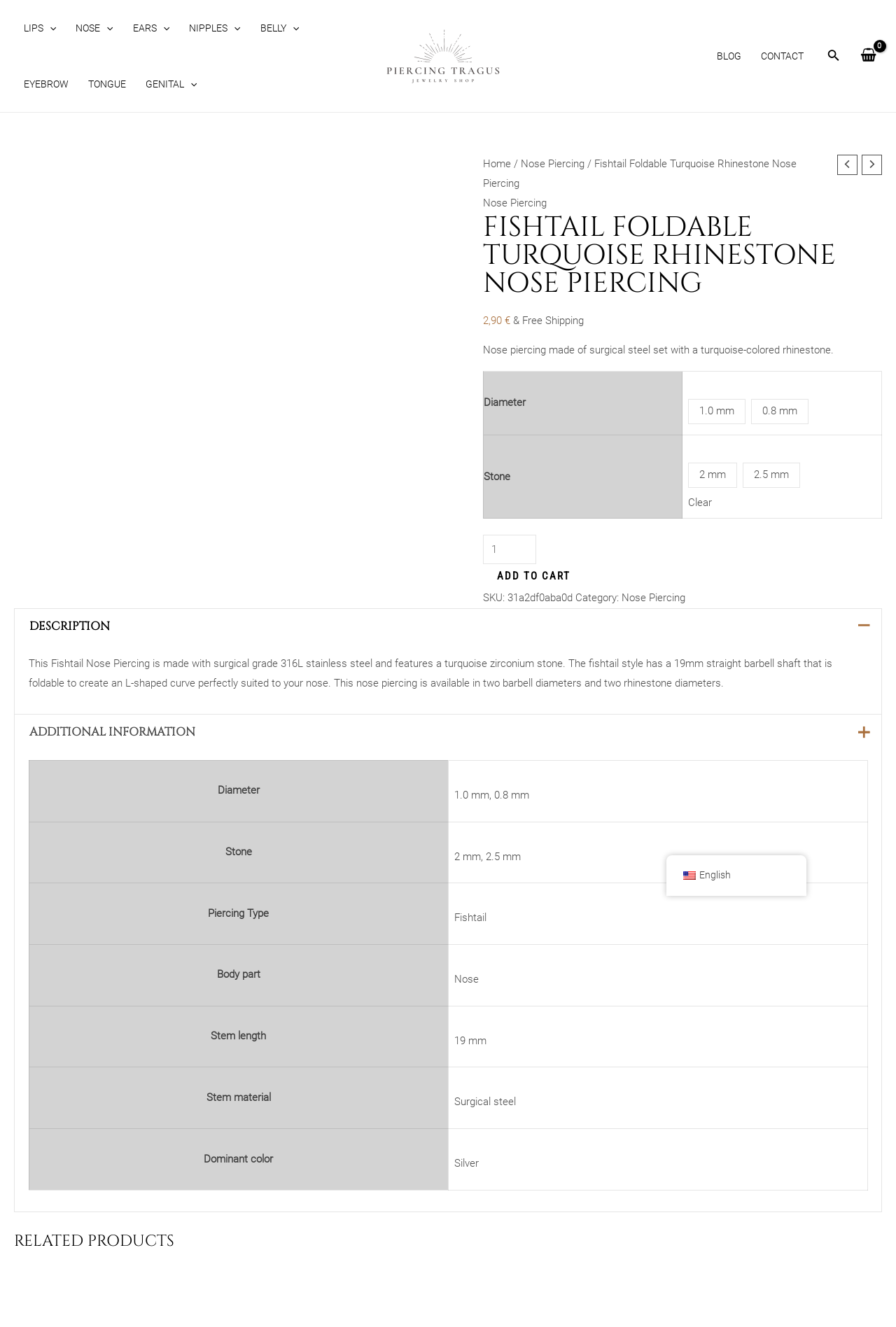Predict the bounding box coordinates for the UI element described as: "Add to cart". The coordinates should be four float numbers between 0 and 1, presented as [left, top, right, bottom].

[0.539, 0.425, 0.652, 0.444]